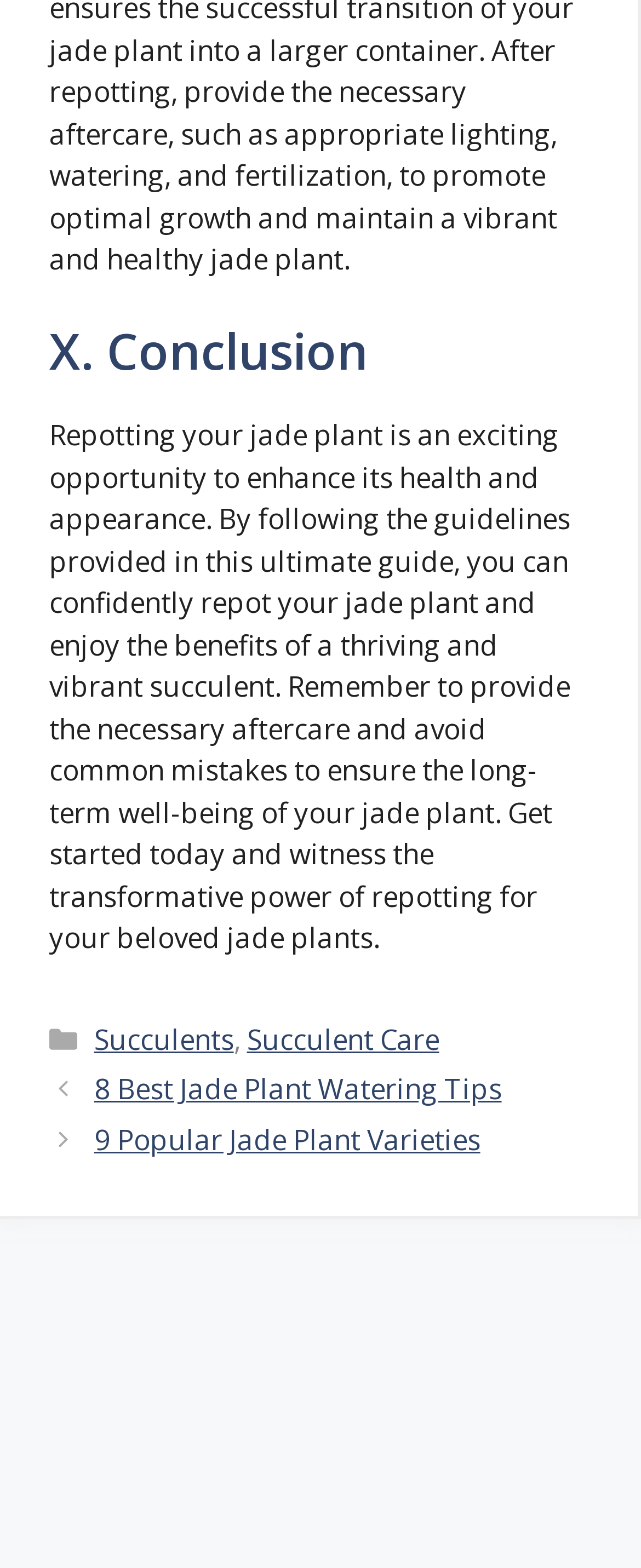What is the purpose of repotting a jade plant?
Deliver a detailed and extensive answer to the question.

According to the static text, repotting a jade plant is an opportunity to enhance its health and appearance, indicating that the purpose of repotting is to improve the plant's overall well-being and visual appeal.